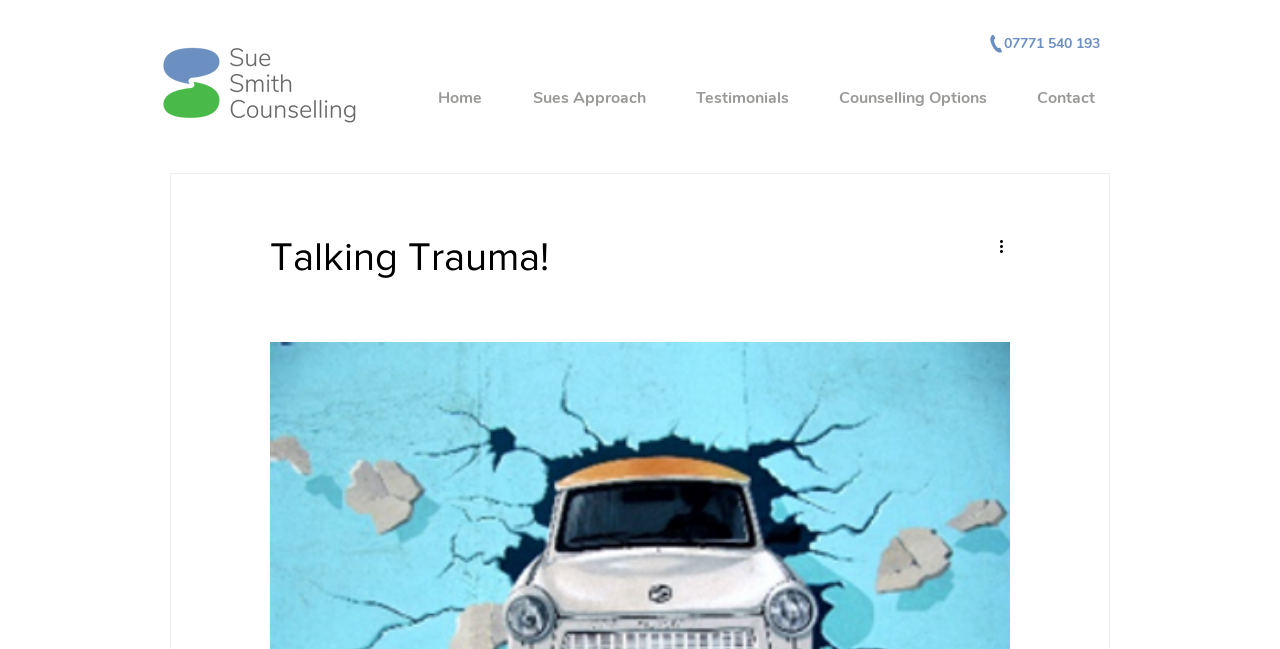Identify and provide the bounding box coordinates of the UI element described: "Testimonials". The coordinates should be formatted as [left, top, right, bottom], with each number being a float between 0 and 1.

[0.524, 0.112, 0.636, 0.19]